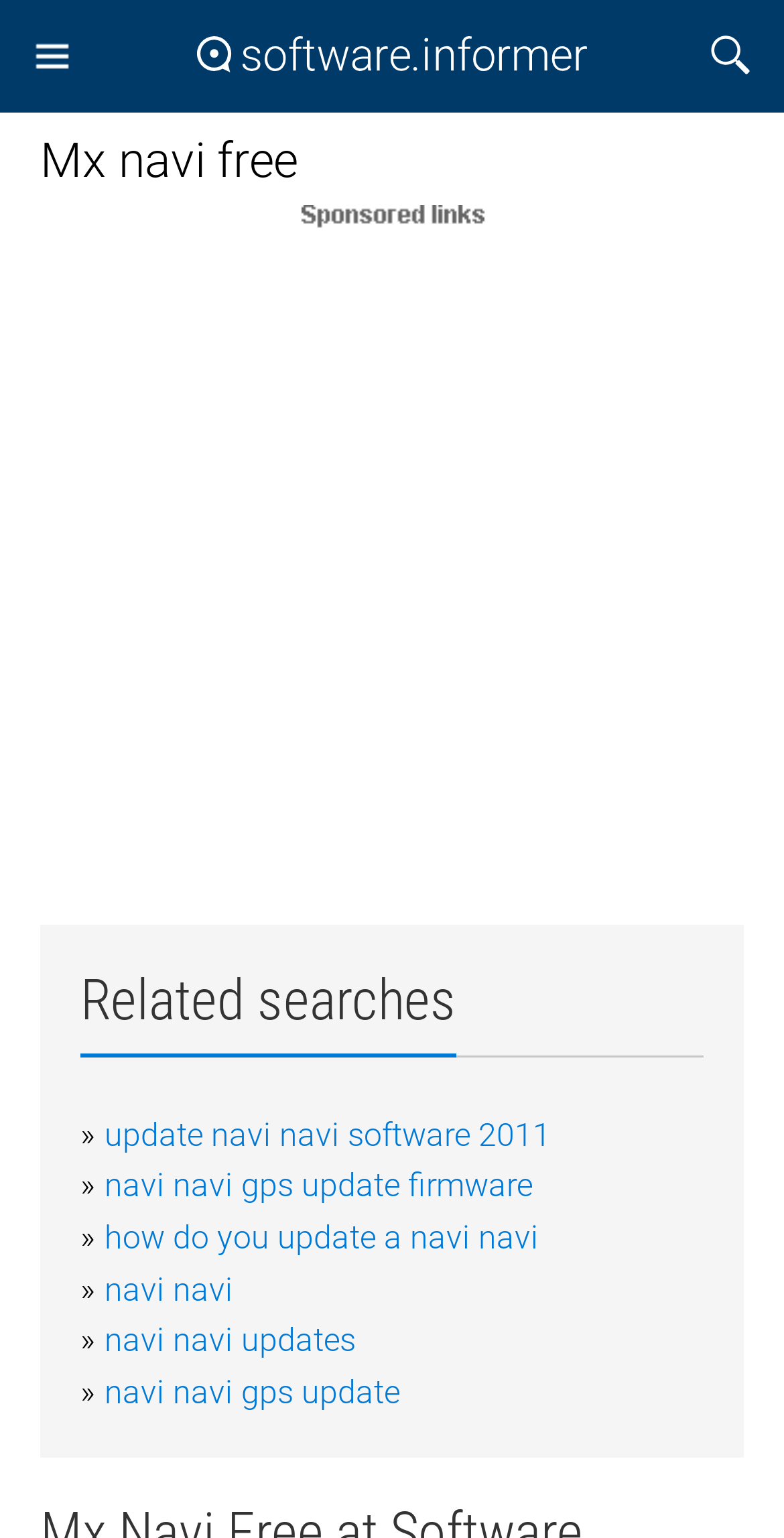What is the primary heading on this webpage?

Mx navi free